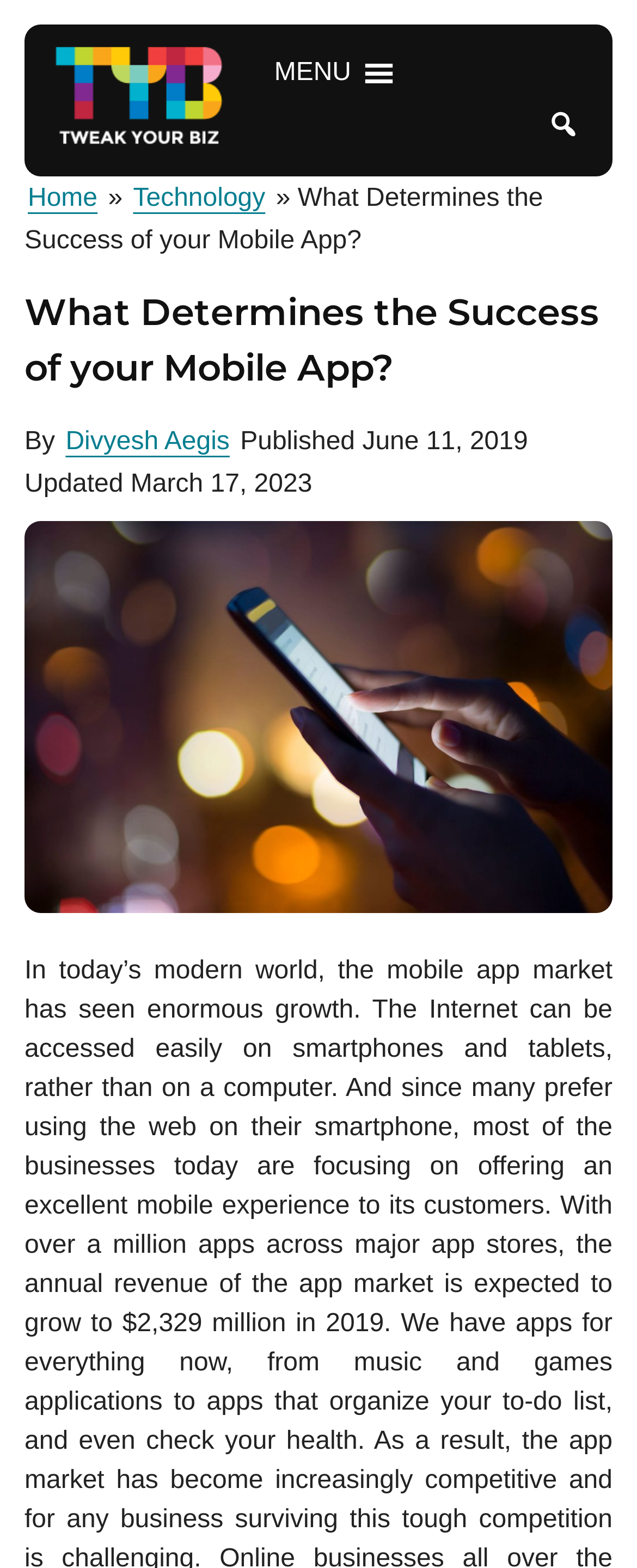Please use the details from the image to answer the following question comprehensively:
What is the title of the article?

I determined the title of the article by looking at the header section of the webpage, which contains the text 'What Determines the Success of your Mobile App?' in a larger font size, indicating it is the title of the article.